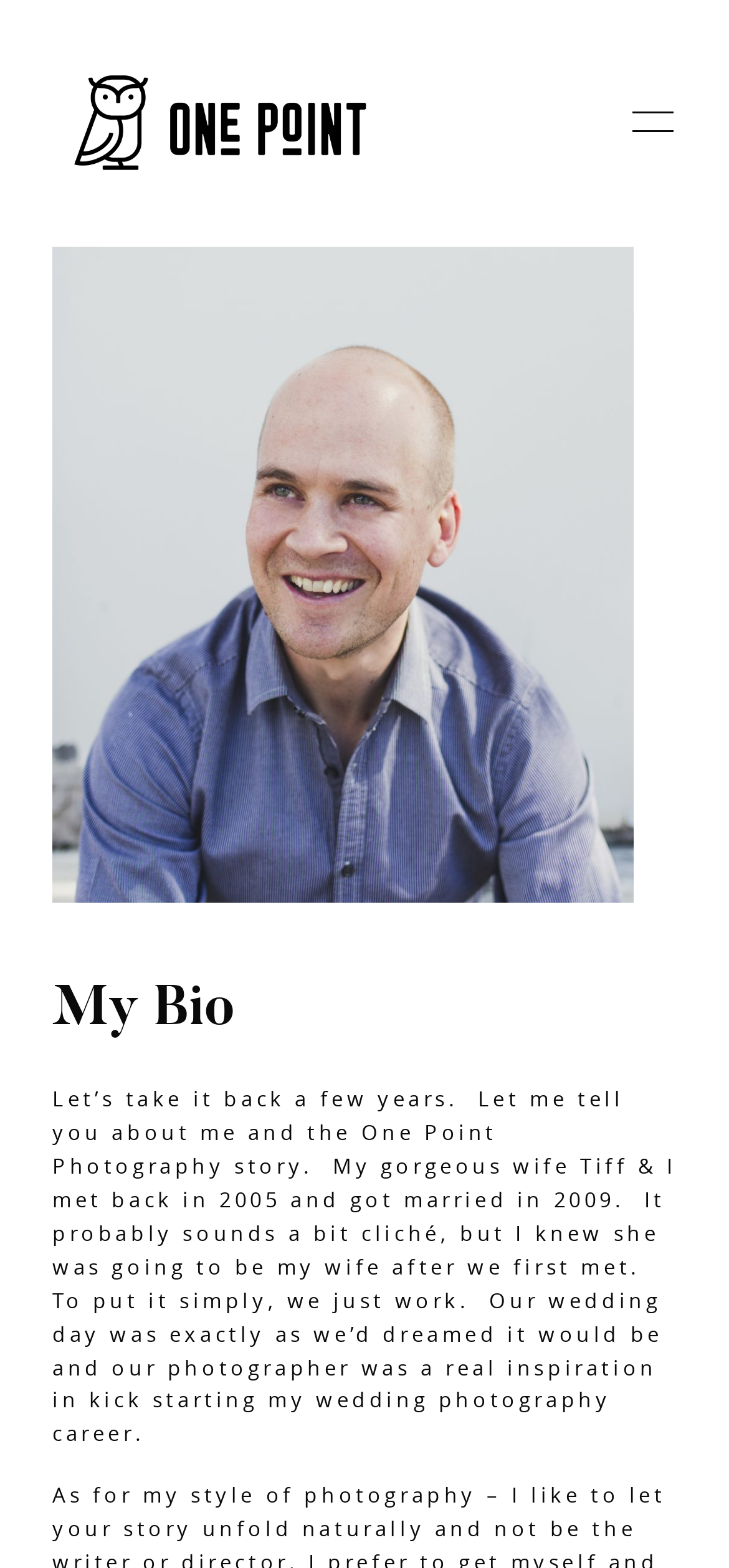What is the purpose of the textbox?
Analyze the image and provide a thorough answer to the question.

The textbox has a label 'SEARCH', which suggests that it is used for searching purposes, likely to search for specific content on the website.